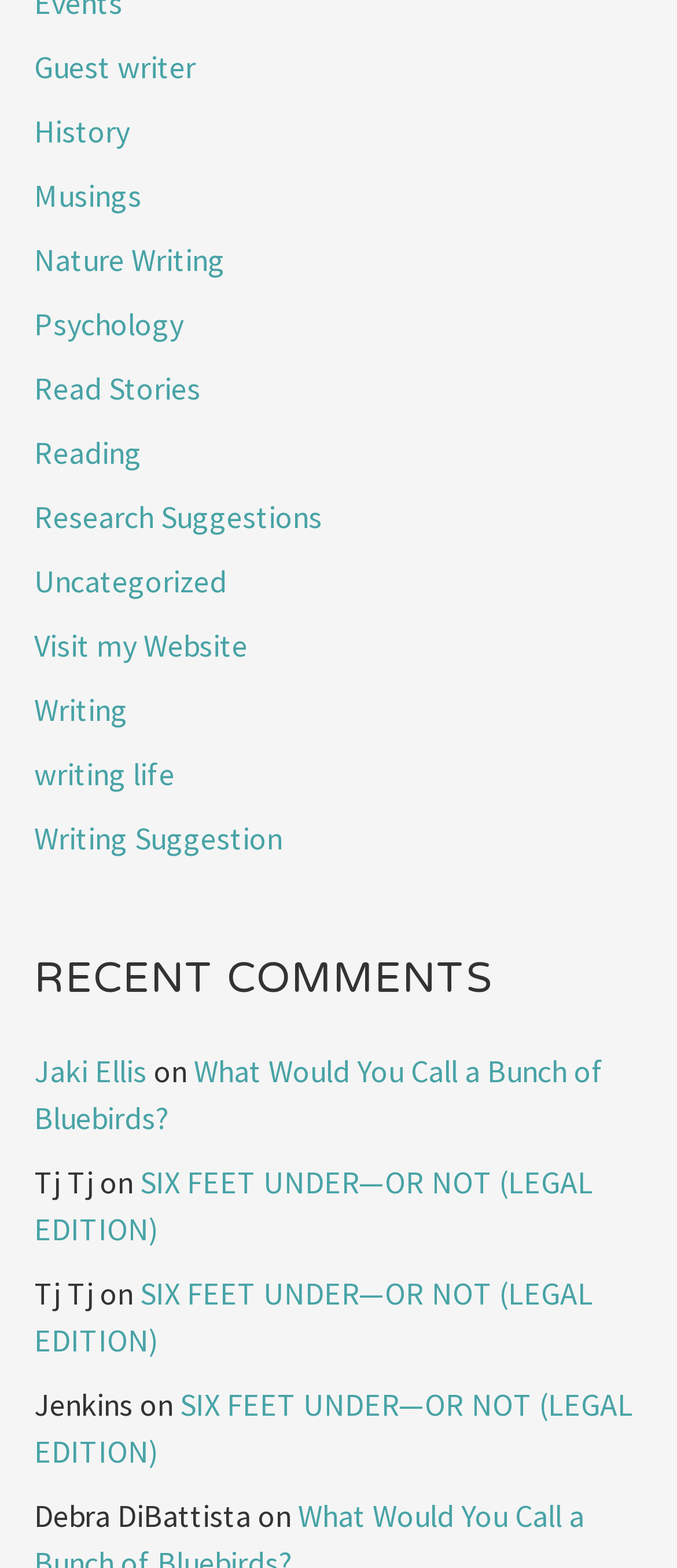Determine the bounding box for the described HTML element: "Guest writer". Ensure the coordinates are four float numbers between 0 and 1 in the format [left, top, right, bottom].

[0.05, 0.03, 0.288, 0.055]